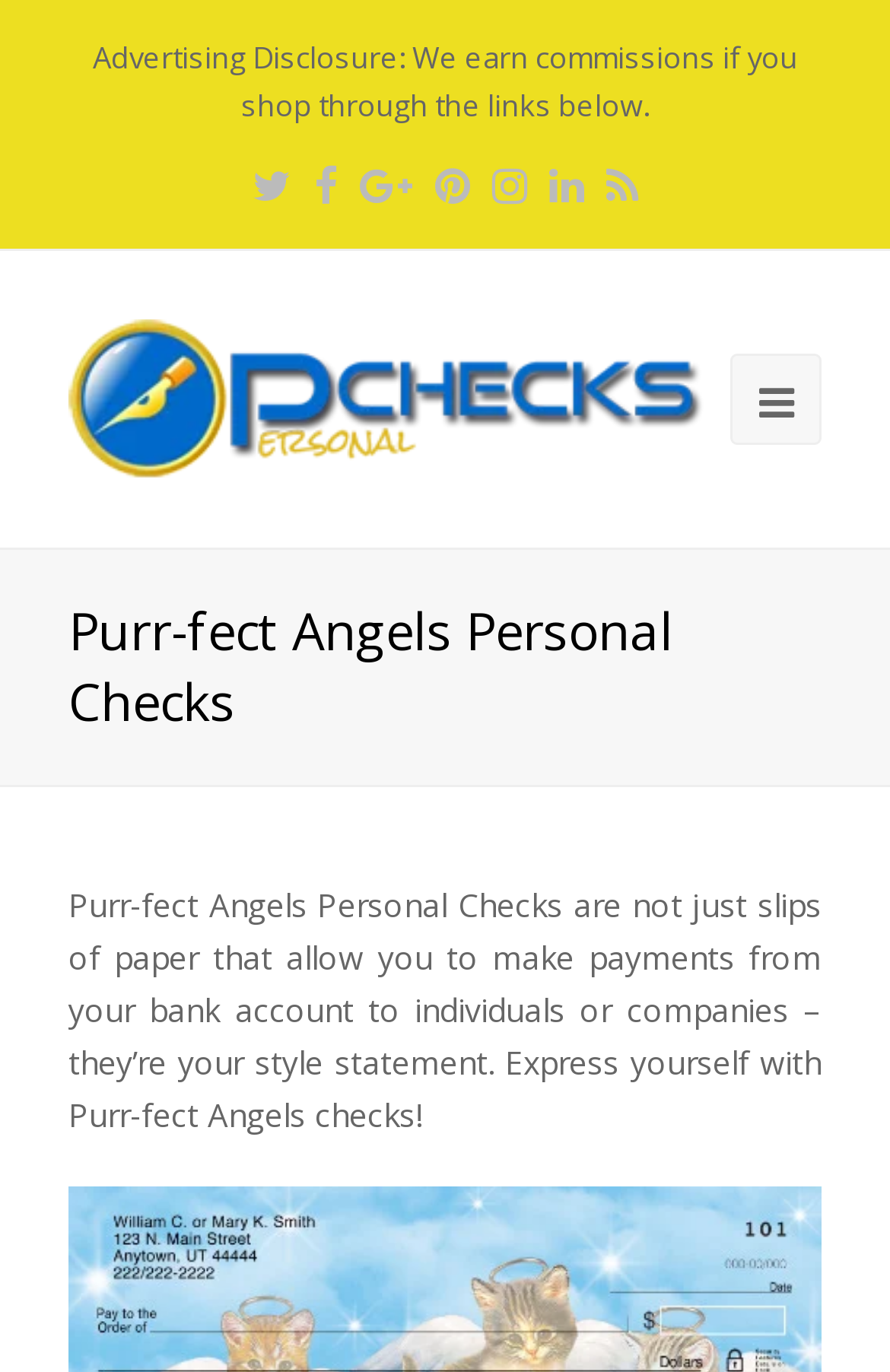Highlight the bounding box coordinates of the element you need to click to perform the following instruction: "Follow PChecks.com on Facebook."

[0.353, 0.112, 0.378, 0.156]